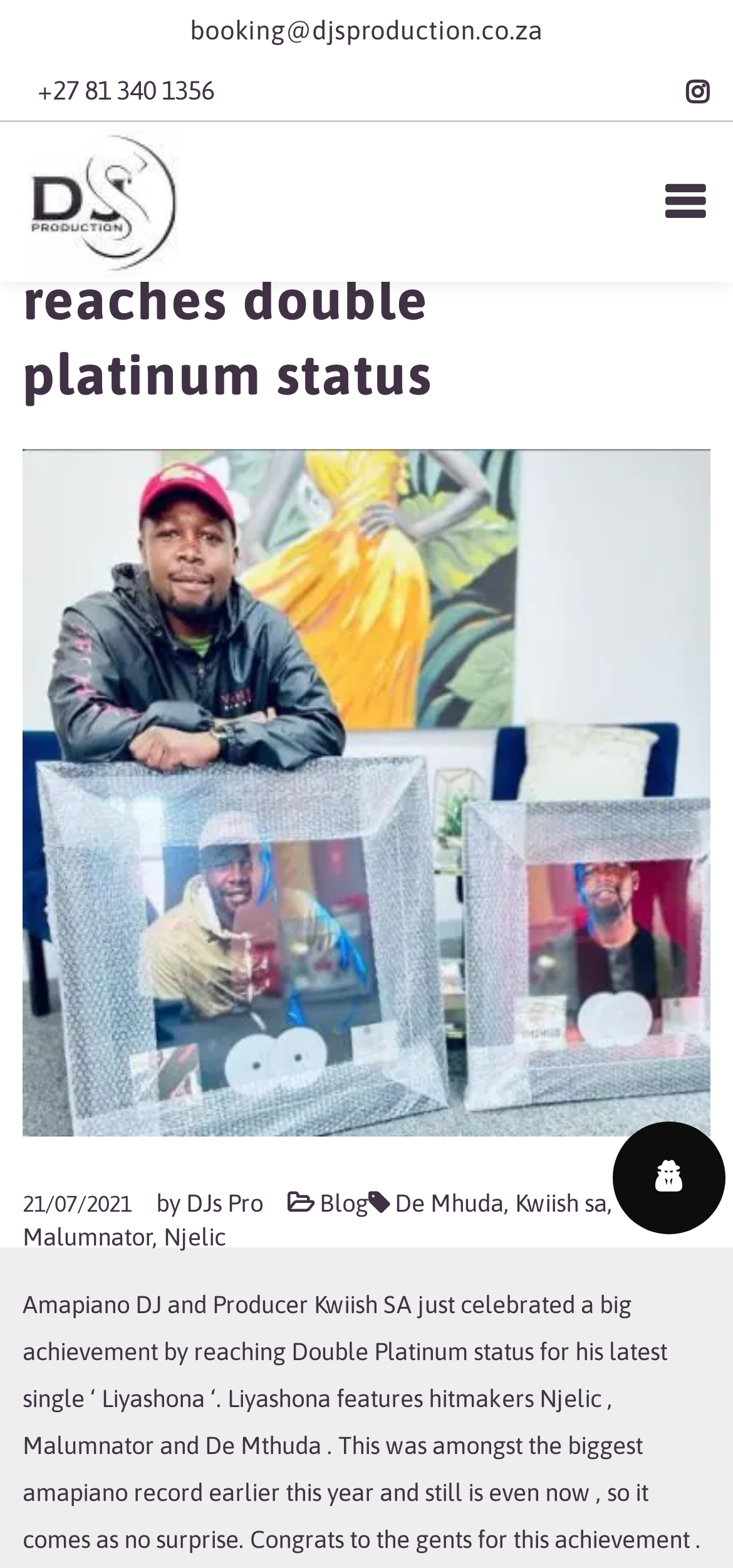Please find the bounding box coordinates for the clickable element needed to perform this instruction: "Check out Kwiish SA's blog".

[0.436, 0.759, 0.503, 0.777]